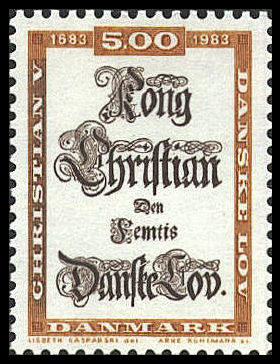Summarize the image with a detailed caption.

The image depicts a commemorative stamp celebrating the 300th anniversary of "Danske Lov," the Danish Law, which was introduced in 1683. The stamp features ornate lettering at the center, prominently displaying the text "Kong Christian V" above the years "1683" and "1983." Surrounding this are embellishments that highlight the historical significance of the law, with "Danske Lov" featured in bold stylized font. The denomination of the stamp is marked as "500," positioned centrally as well. The design is framed in a decorative border, characteristic of classic stamp aesthetics, emphasizing its commemorative nature and connection to Danish history.